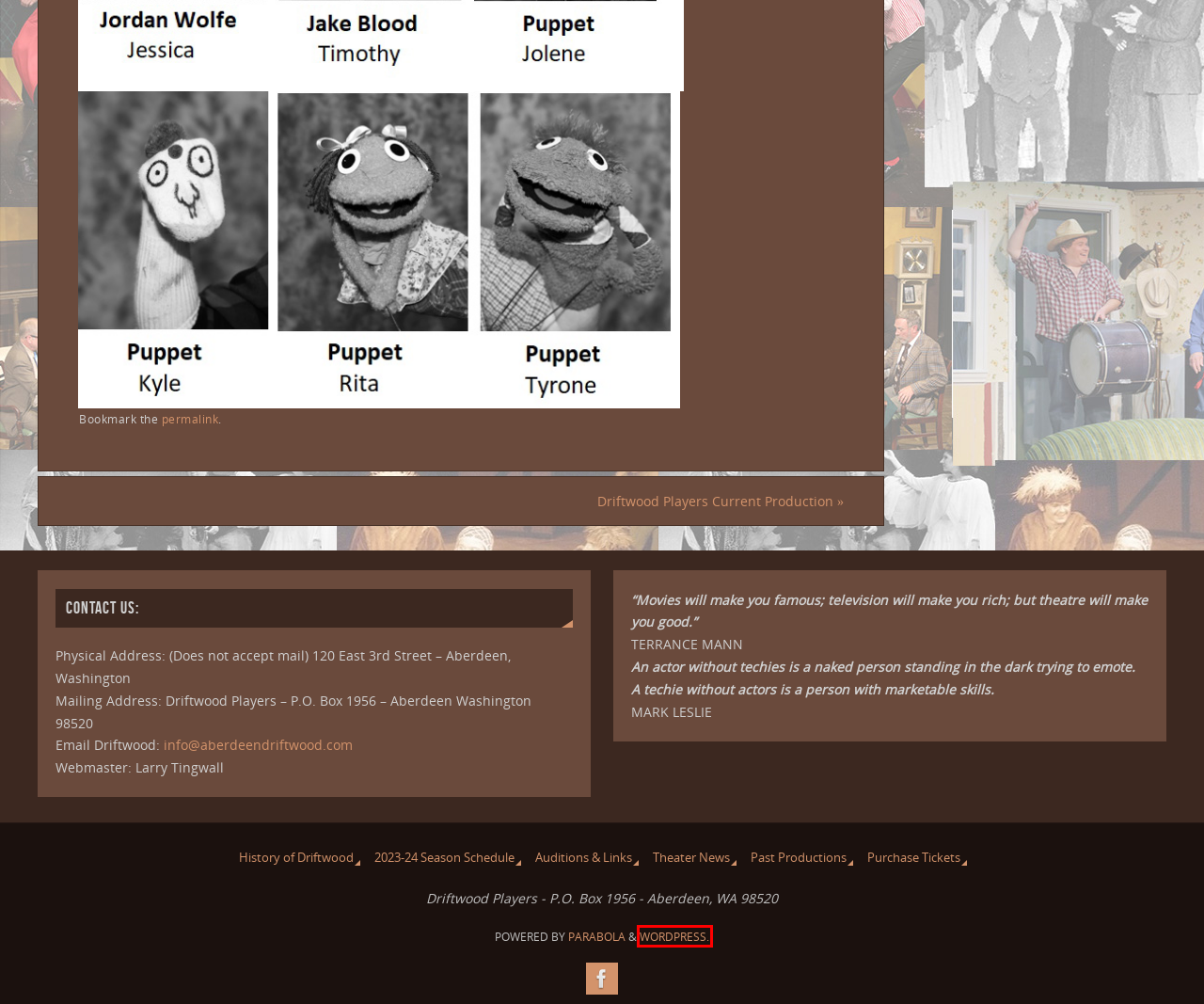Review the screenshot of a webpage that includes a red bounding box. Choose the webpage description that best matches the new webpage displayed after clicking the element within the bounding box. Here are the candidates:
A. Driftwood Players Current Production – Driftwood Theater, Aberdeen WA
B. History of Driftwood – Driftwood Theater, Aberdeen WA
C. Auditions & Links – Driftwood Theater, Aberdeen WA
D. Free and Premium WordPress Themes • Cryout Creations
E. Blog Tool, Publishing Platform, and CMS – WordPress.org
F. Theater News – Driftwood Theater, Aberdeen WA
G. 2023-24 Season Schedule – Driftwood Theater, Aberdeen WA
H. Driftwood Productions

E